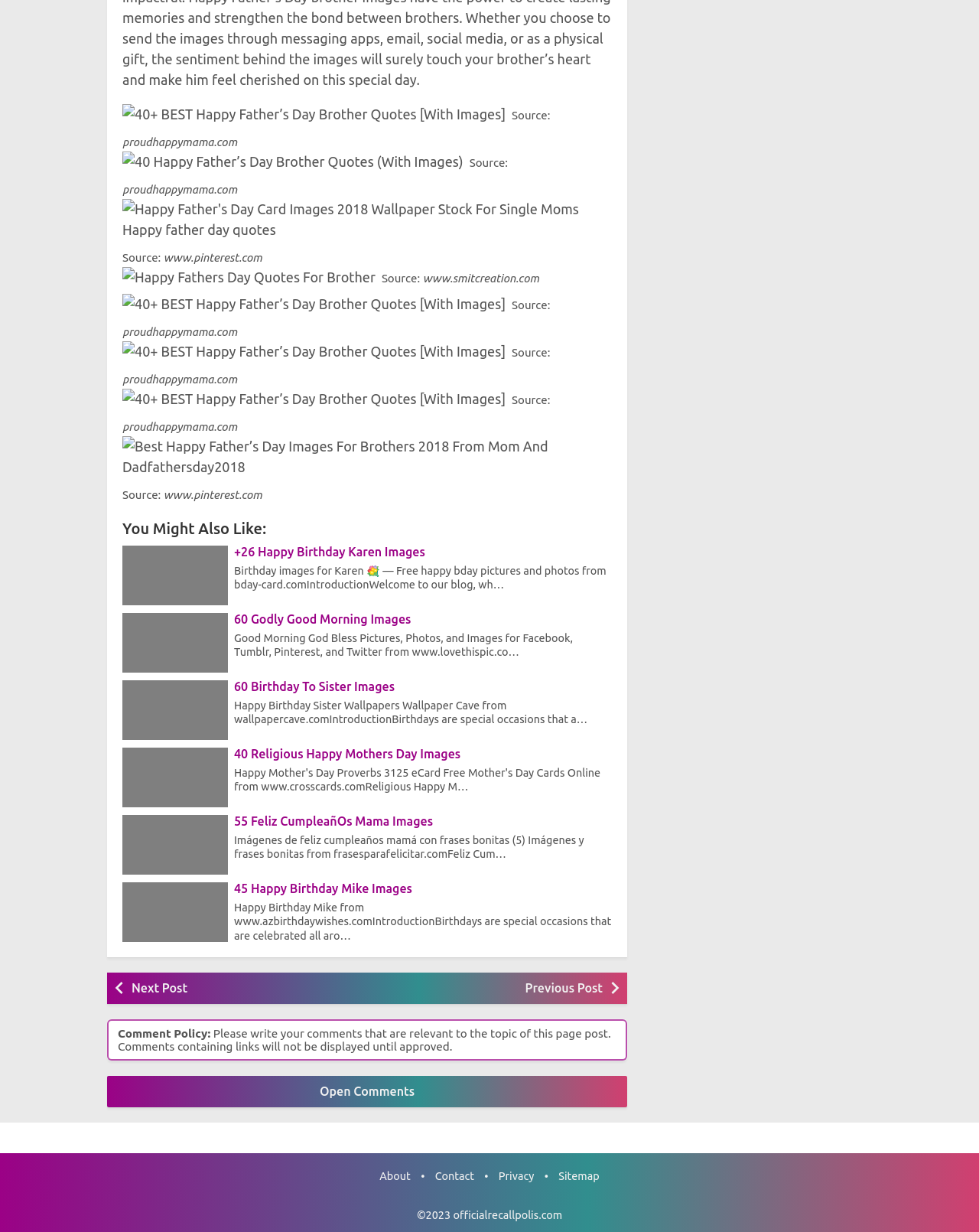Extract the bounding box for the UI element that matches this description: "Next Post".

[0.134, 0.789, 0.367, 0.815]